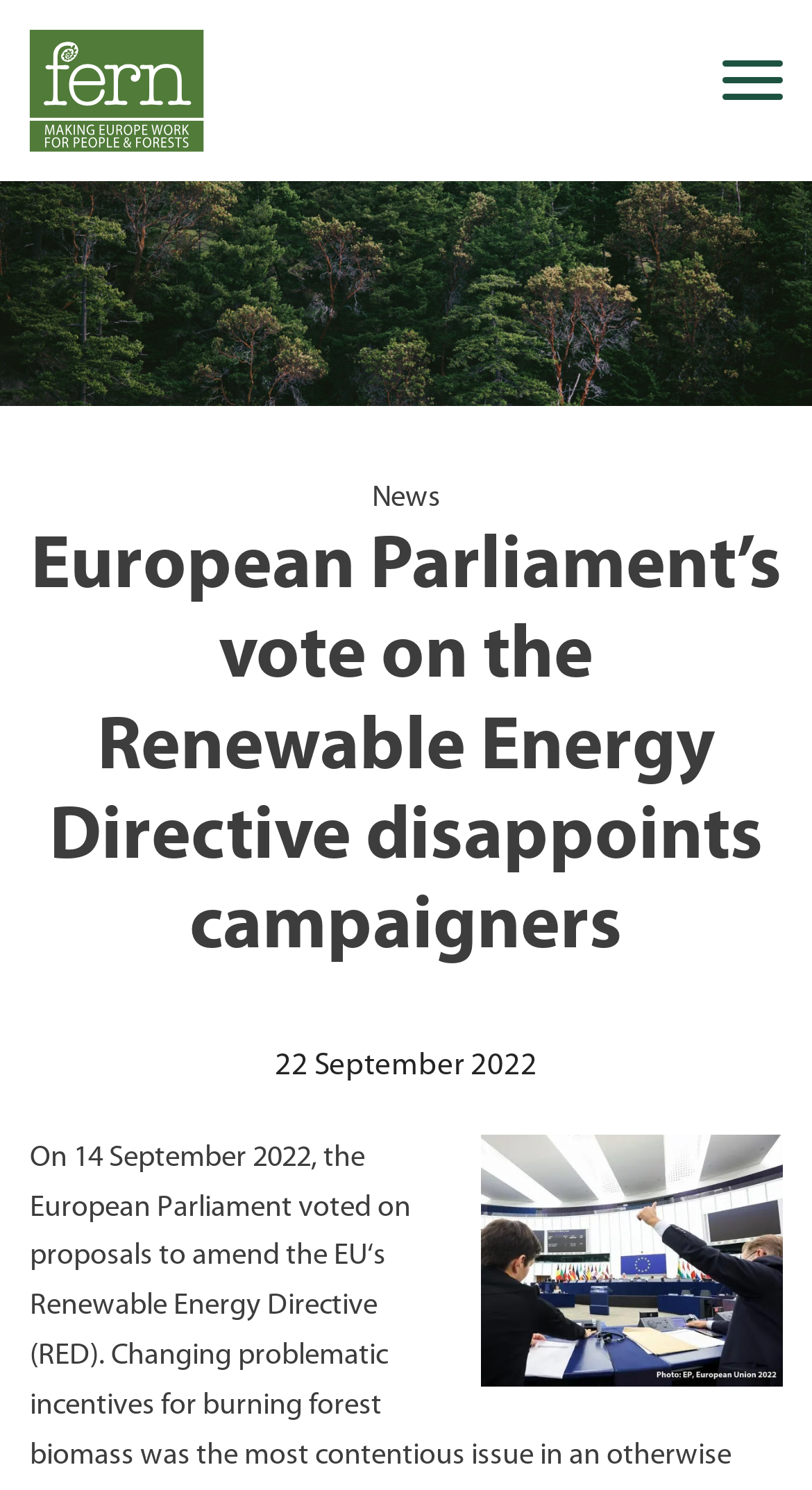Locate the heading on the webpage and return its text.

European Parliament’s vote on the Renewable Energy Directive disappoints campaigners